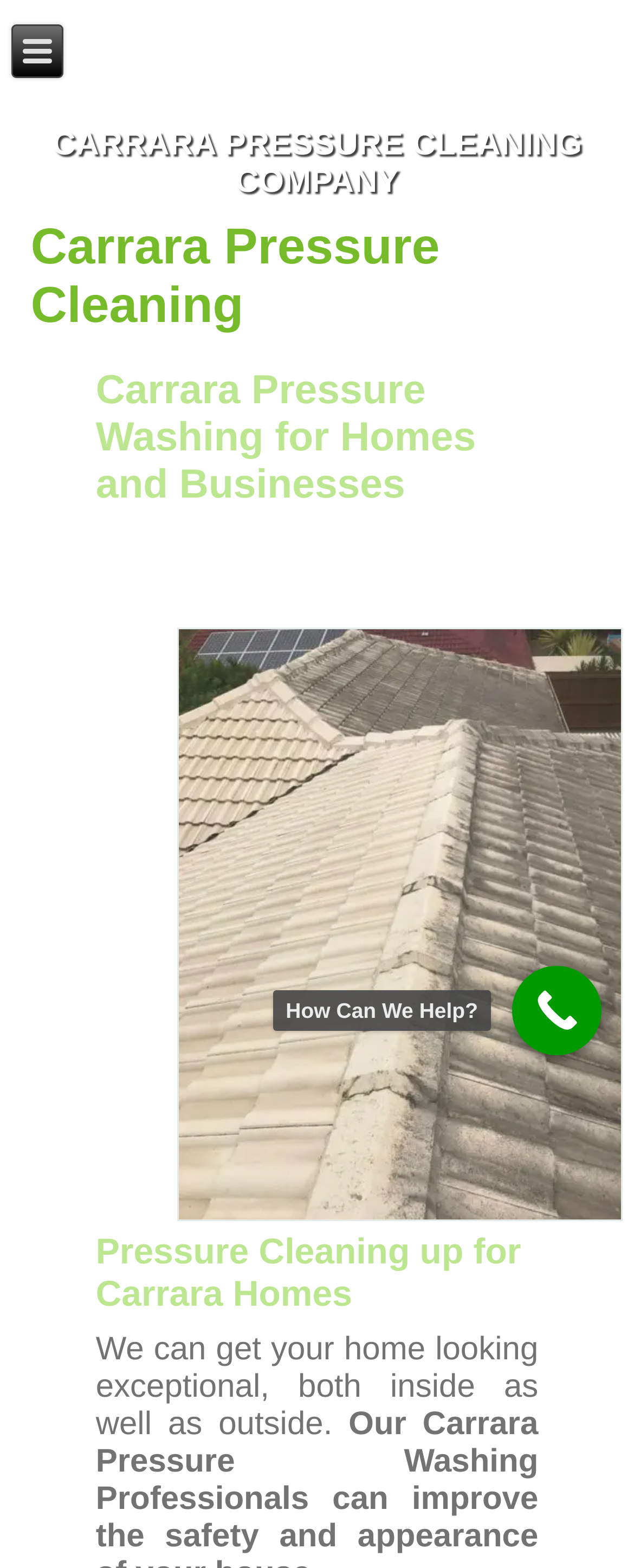Extract the bounding box coordinates for the described element: "How Can We Help?". The coordinates should be represented as four float numbers between 0 and 1: [left, top, right, bottom].

[0.808, 0.616, 0.949, 0.673]